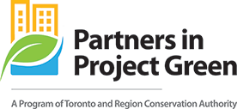Explain the image in detail, mentioning the main subjects and background elements.

The image features the logo of "Partners in Project Green," a collaborative initiative managed by the Toronto and Region Conservation Authority (TRCA). The design highlights urban sustainability with vibrant symbols: two stylized buildings on the left, signifying urban development, and a green leaf that underscores an environmental focus. The logo emphasizes the program's commitment to fostering sustainable business practices and enhancing ecological stewardship within the community. Accompanying the logo, a tagline indicates that it is a program aimed at promoting green initiatives. This visual serves as a recognizable emblem for organizations and individuals engaged in environmental conservation and sustainable development efforts in the Toronto region.